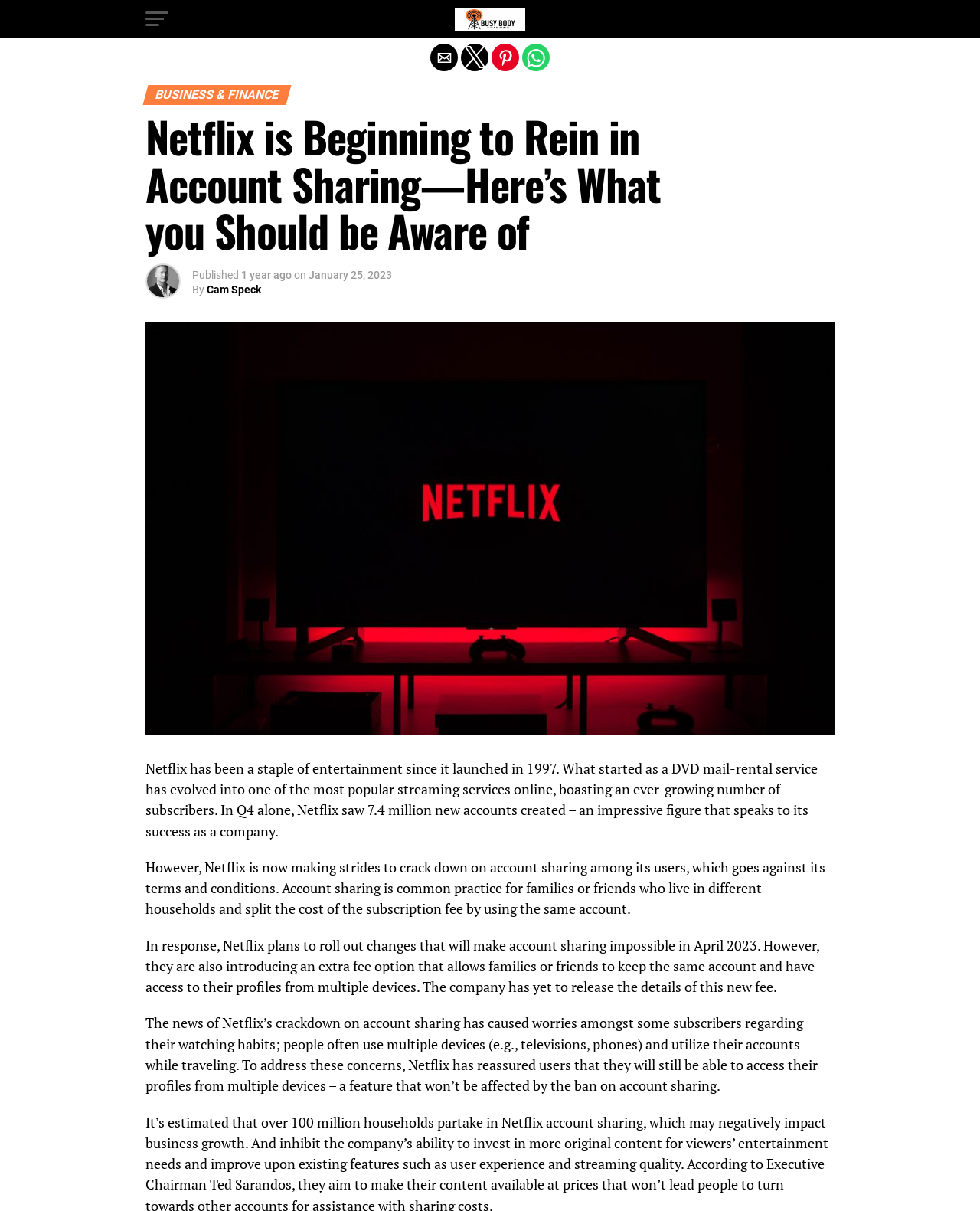Please locate the UI element described by "parent_node: Busy Body Tribune" and provide its bounding box coordinates.

[0.464, 0.016, 0.536, 0.028]